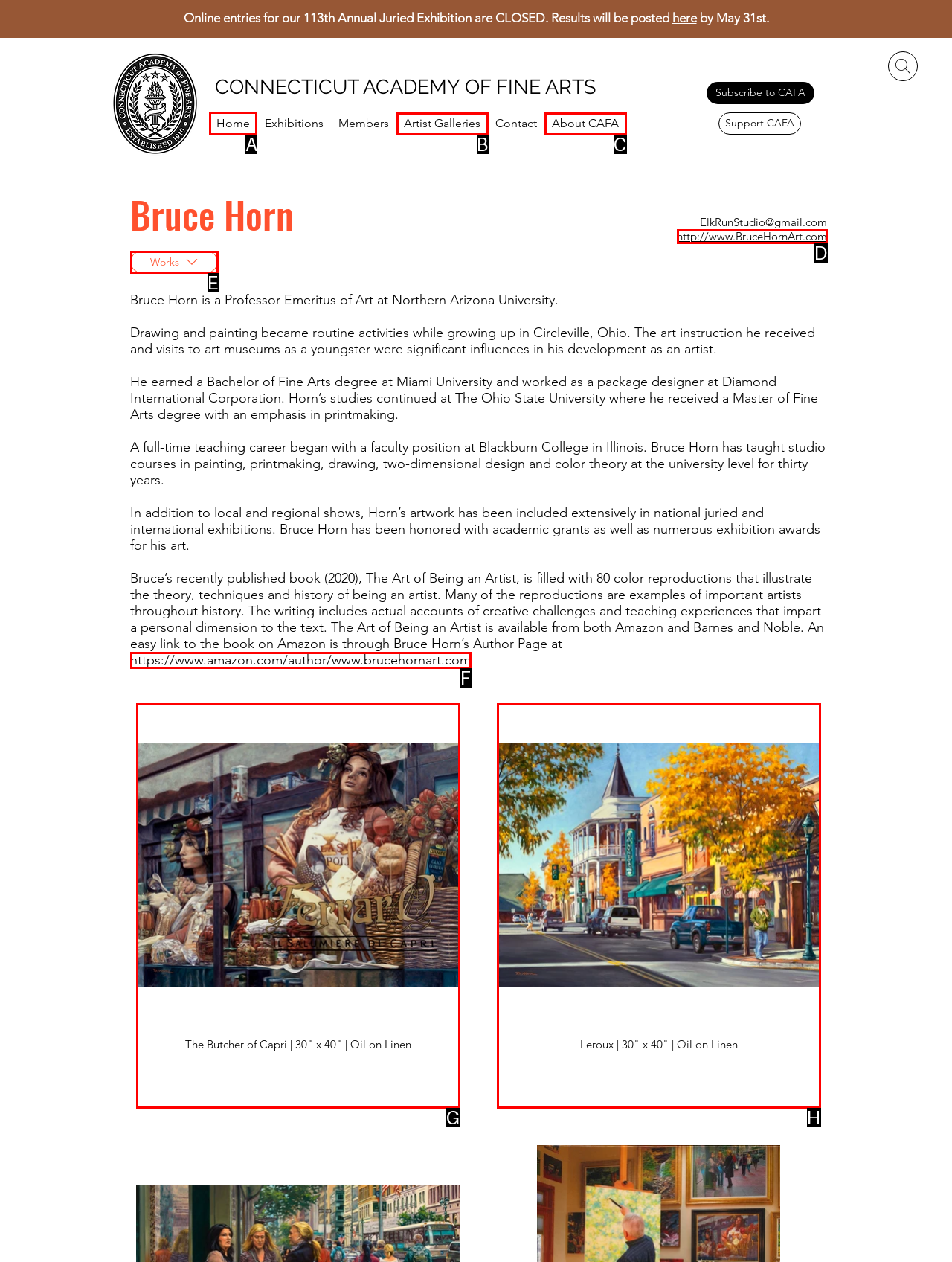Tell me which one HTML element I should click to complete the following task: Go to the 'Home' page Answer with the option's letter from the given choices directly.

A